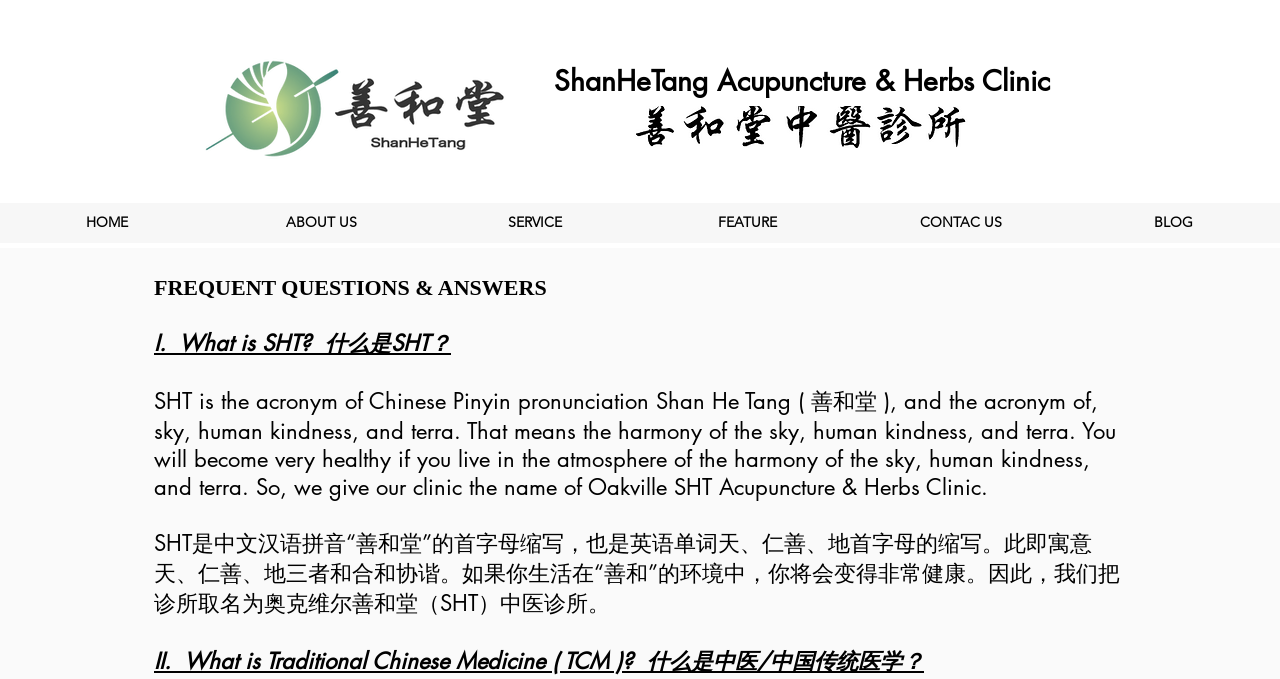Identify the bounding box for the given UI element using the description provided. Coordinates should be in the format (top-left x, top-left y, bottom-right x, bottom-right y) and must be between 0 and 1. Here is the description: ABOUT US

[0.167, 0.29, 0.334, 0.365]